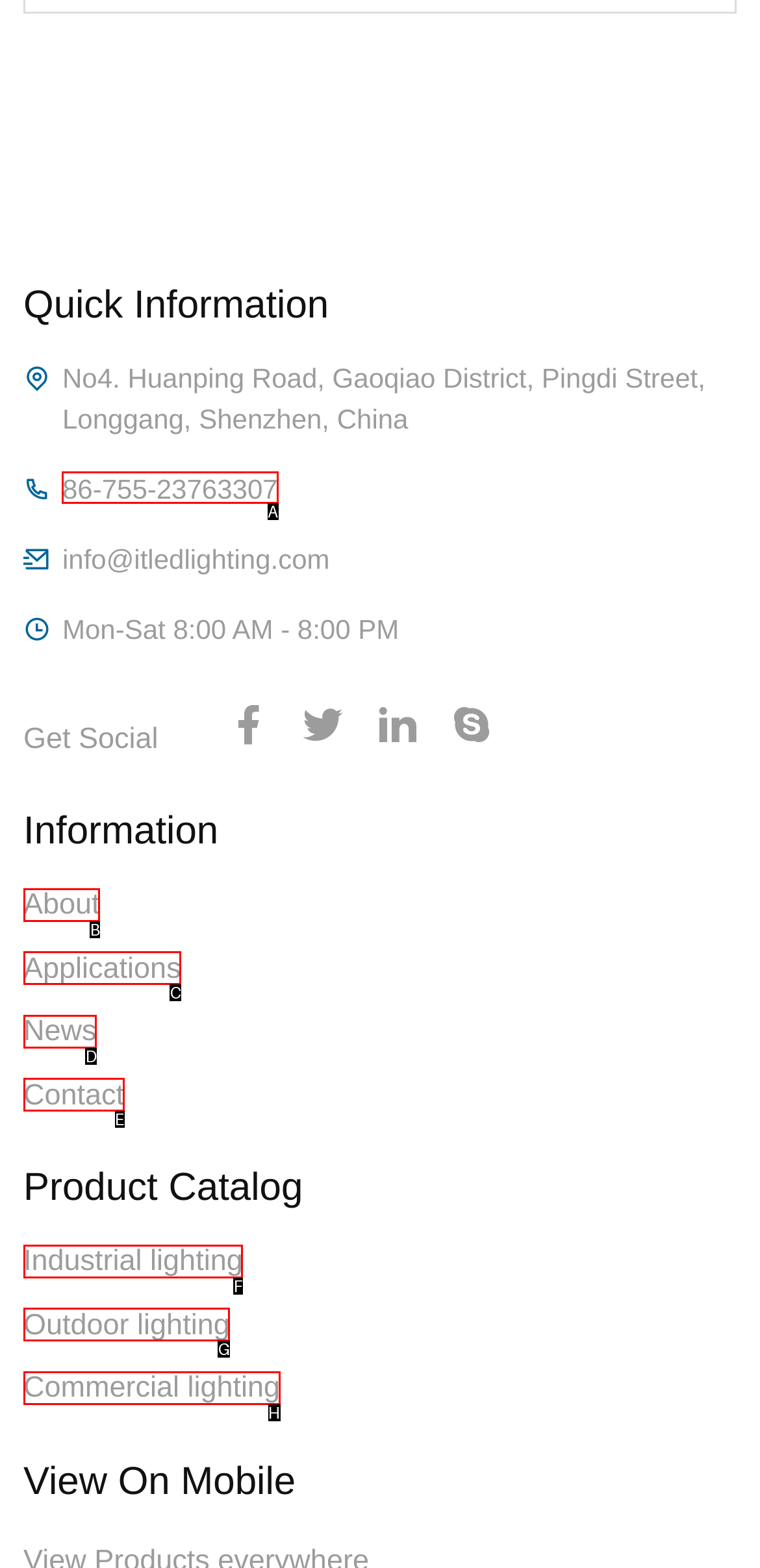For the given instruction: Get information on insulin pump supplies, determine which boxed UI element should be clicked. Answer with the letter of the corresponding option directly.

None